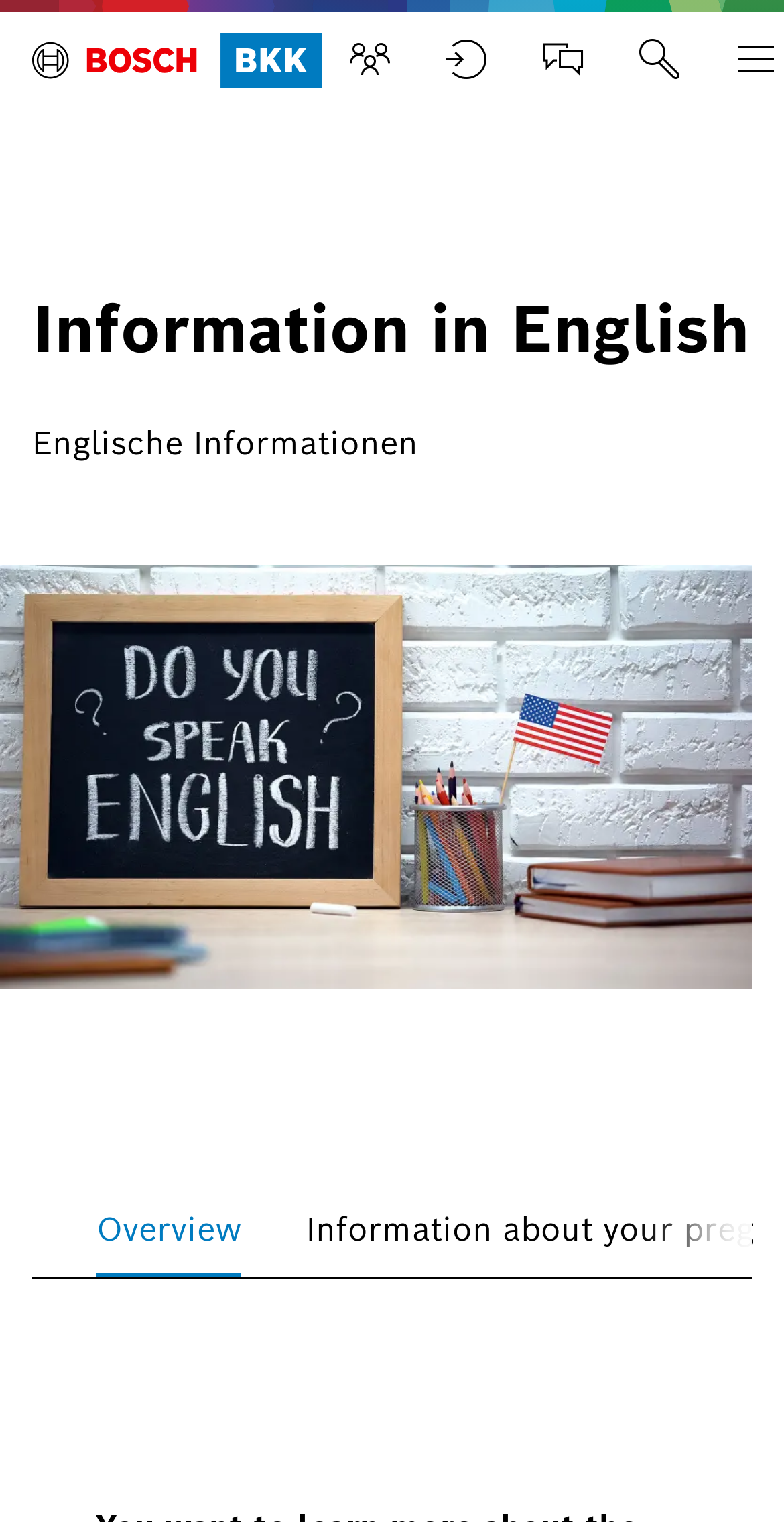Given the element description aria-label="Suche", predict the bounding box coordinates for the UI element in the webpage screenshot. The format should be (top-left x, top-left y, bottom-right x, bottom-right y), and the values should be between 0 and 1.

[0.779, 0.008, 0.903, 0.071]